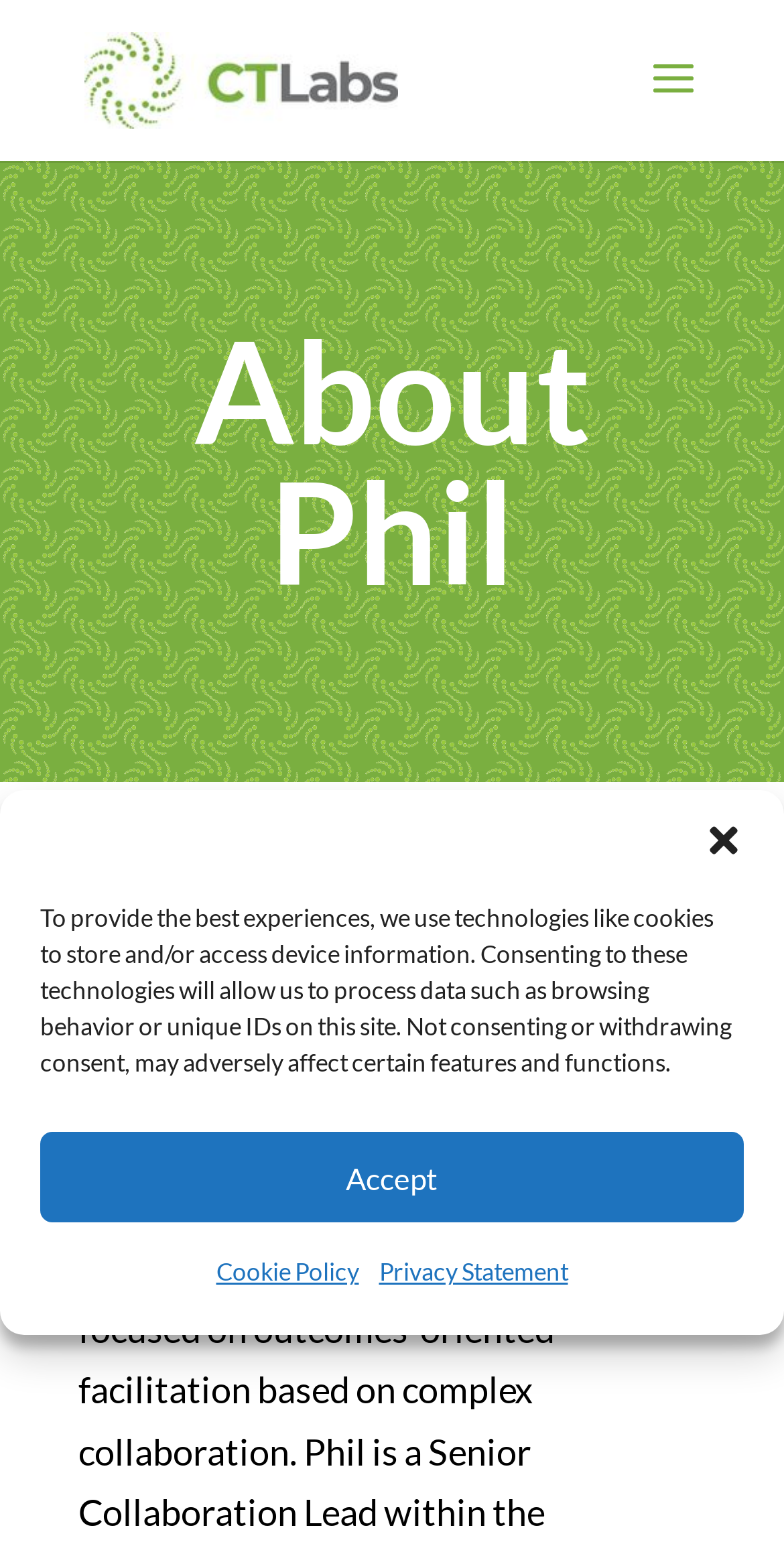Is there an image on the page?
Give a one-word or short-phrase answer derived from the screenshot.

Yes